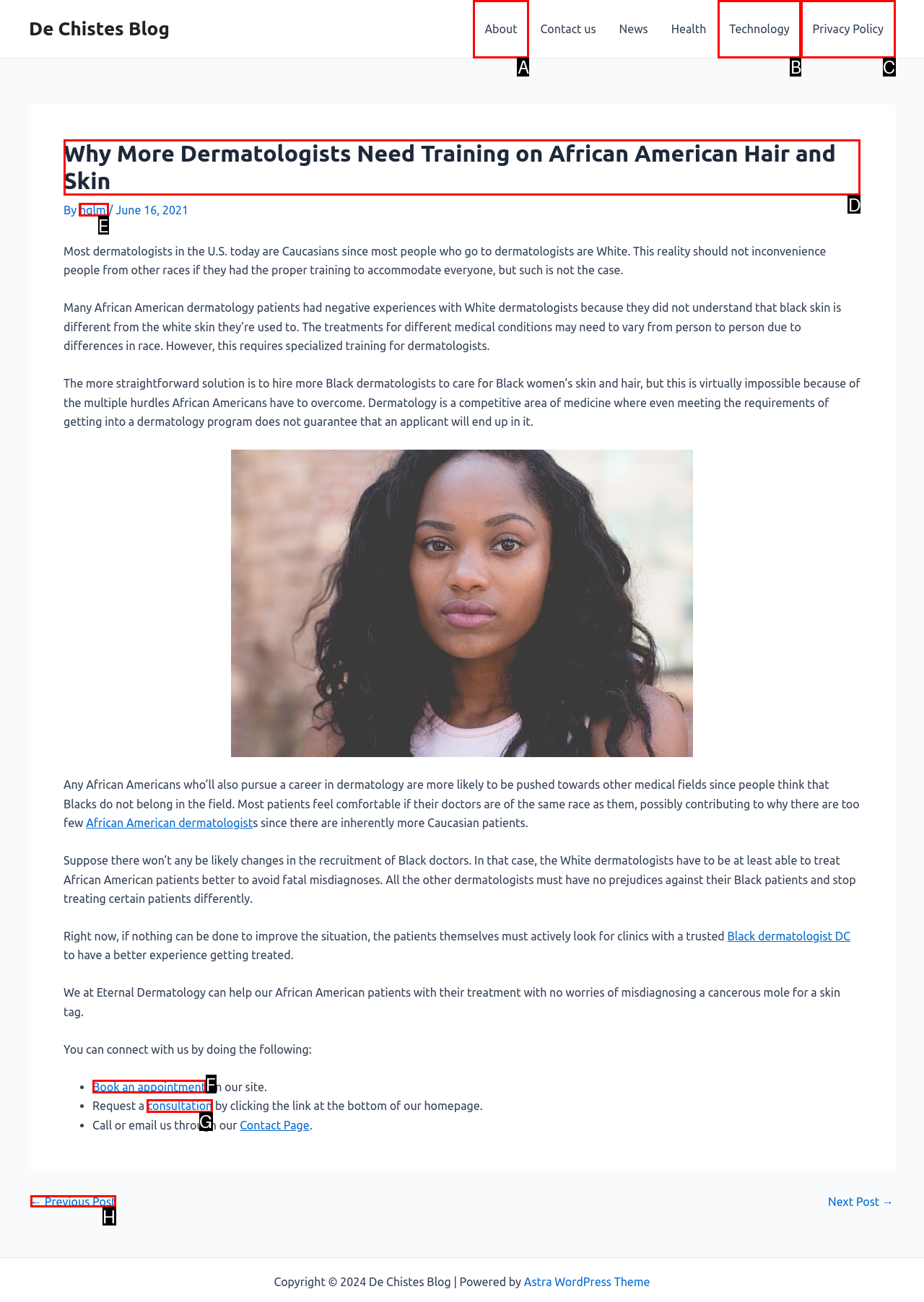From the given options, tell me which letter should be clicked to complete this task: Read the article about African American hair and skin
Answer with the letter only.

D